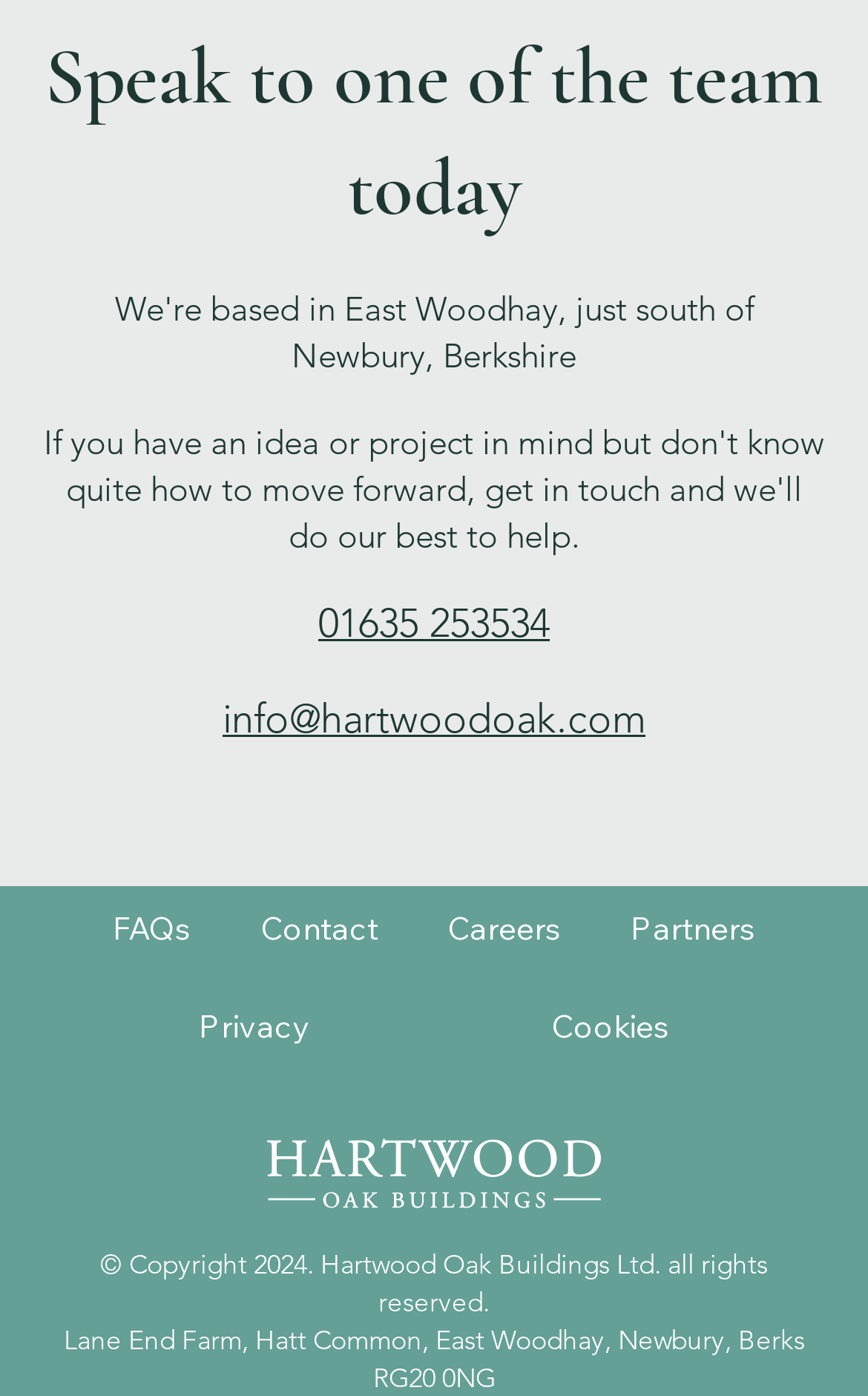Please determine the bounding box coordinates of the area that needs to be clicked to complete this task: 'Learn about careers'. The coordinates must be four float numbers between 0 and 1, formatted as [left, top, right, bottom].

[0.481, 0.635, 0.681, 0.698]